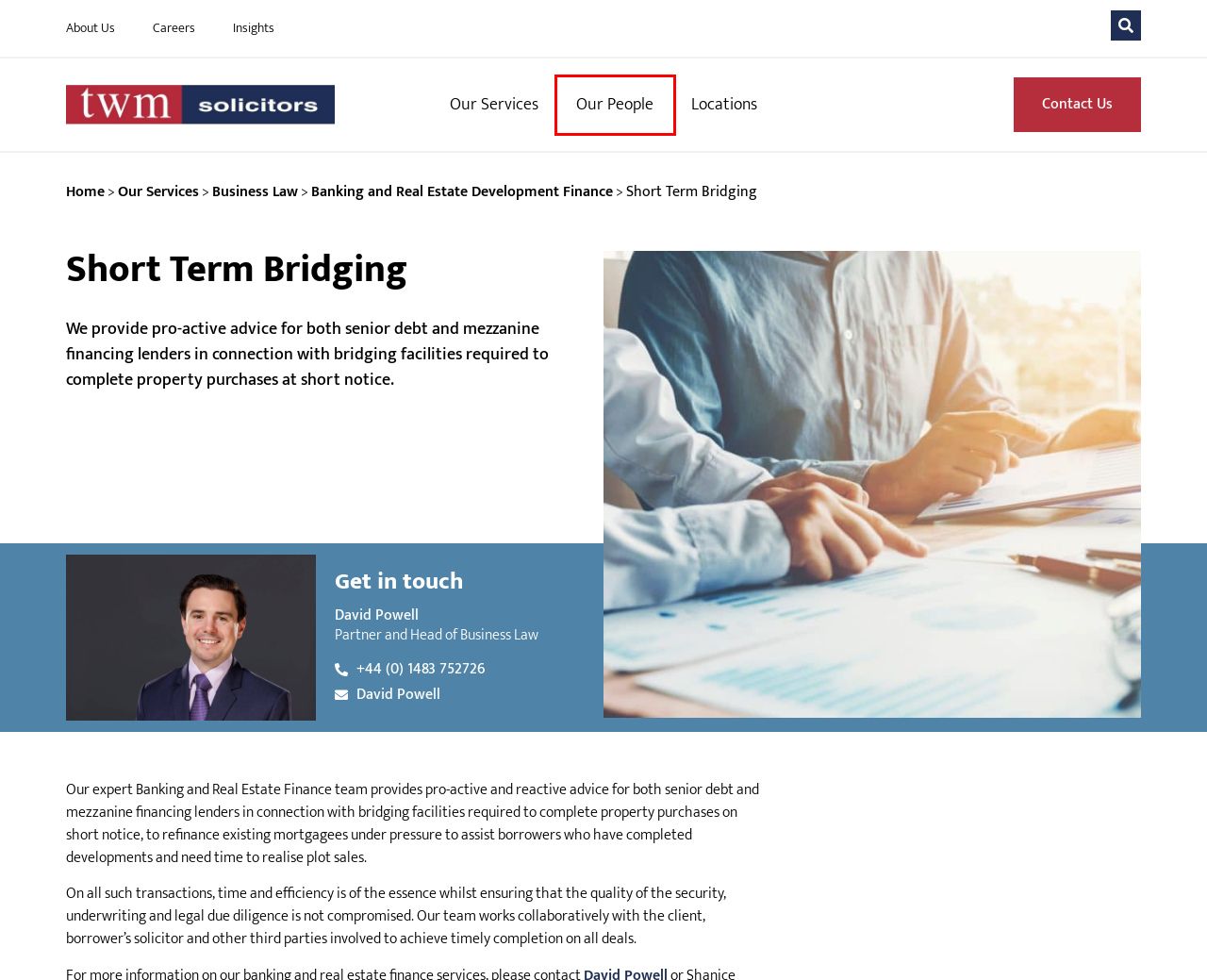Consider the screenshot of a webpage with a red bounding box and select the webpage description that best describes the new page that appears after clicking the element inside the red box. Here are the candidates:
A. TWM Solicitors | Our People | Find the right lawyer for you
B. Business Law Solicitors | Corporate and Commercial Law Solicitors | TWM Solicitors
C. About Us | TWM Solicitors
D. Recruitment and Careers at TWM Solicitors in Surrey and London
E. Manage Your Marketing Preferences | TWM Solicitors
F. TWM Solicitors | Leading Surrey & London Law Firm
G. News and Insights | TWM Solicitors LLP
H. Legal Services in Surrey and London | TWM Solicitors LLP

A